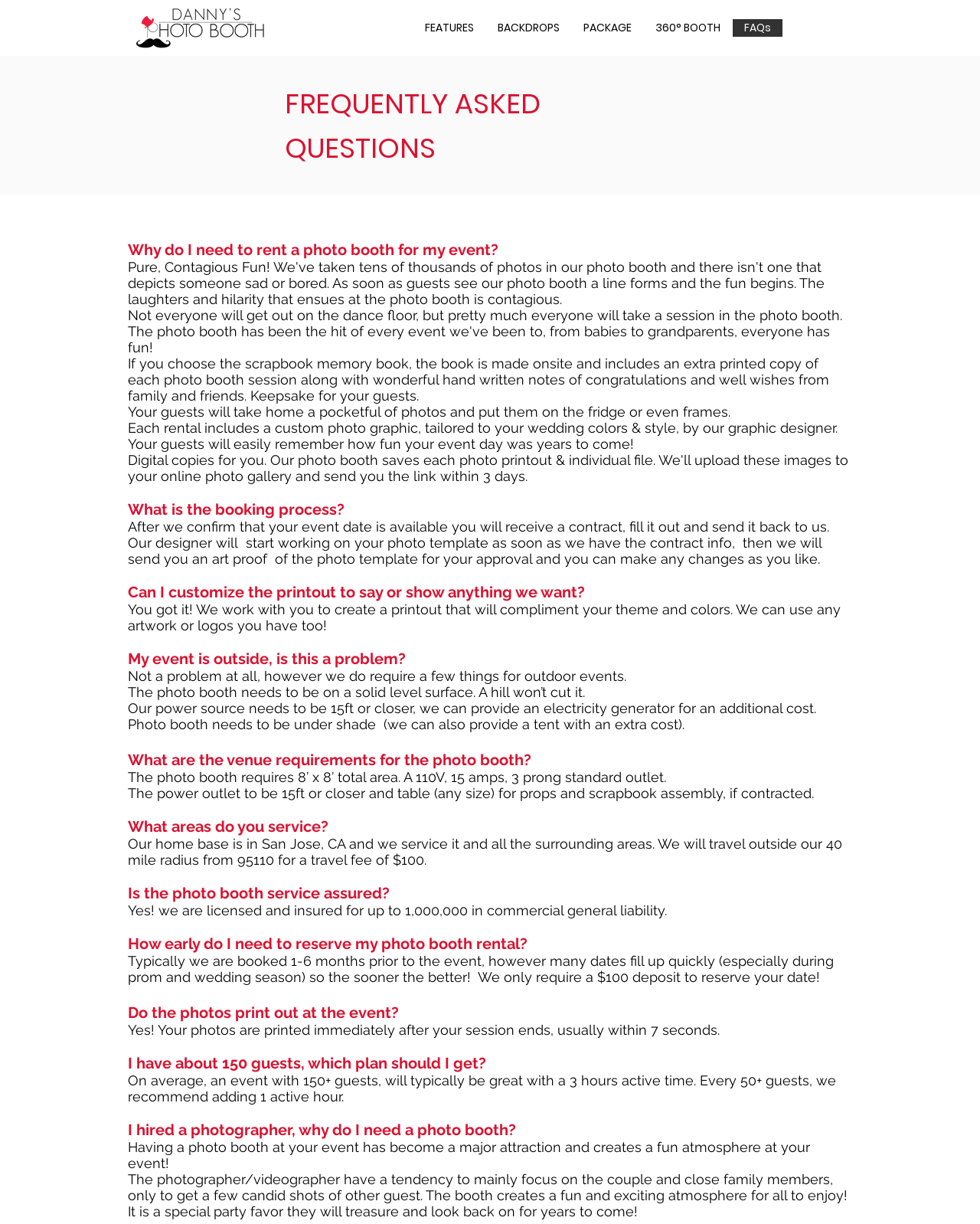Answer the question in one word or a short phrase:
Is the photo booth service insured?

Yes